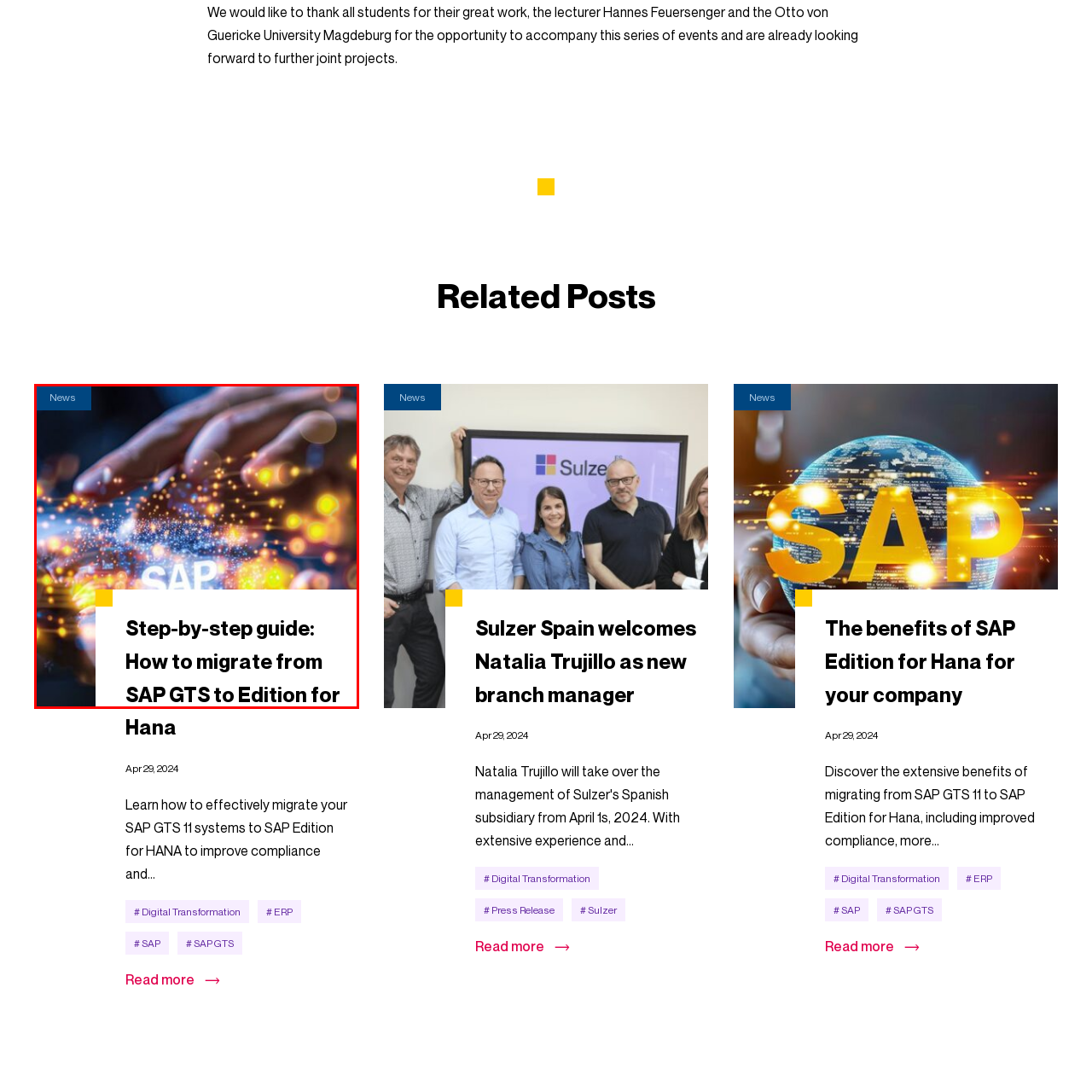What is the purpose of the title in the image?
Inspect the highlighted part of the image and provide a single word or phrase as your answer.

To emphasize instructional nature